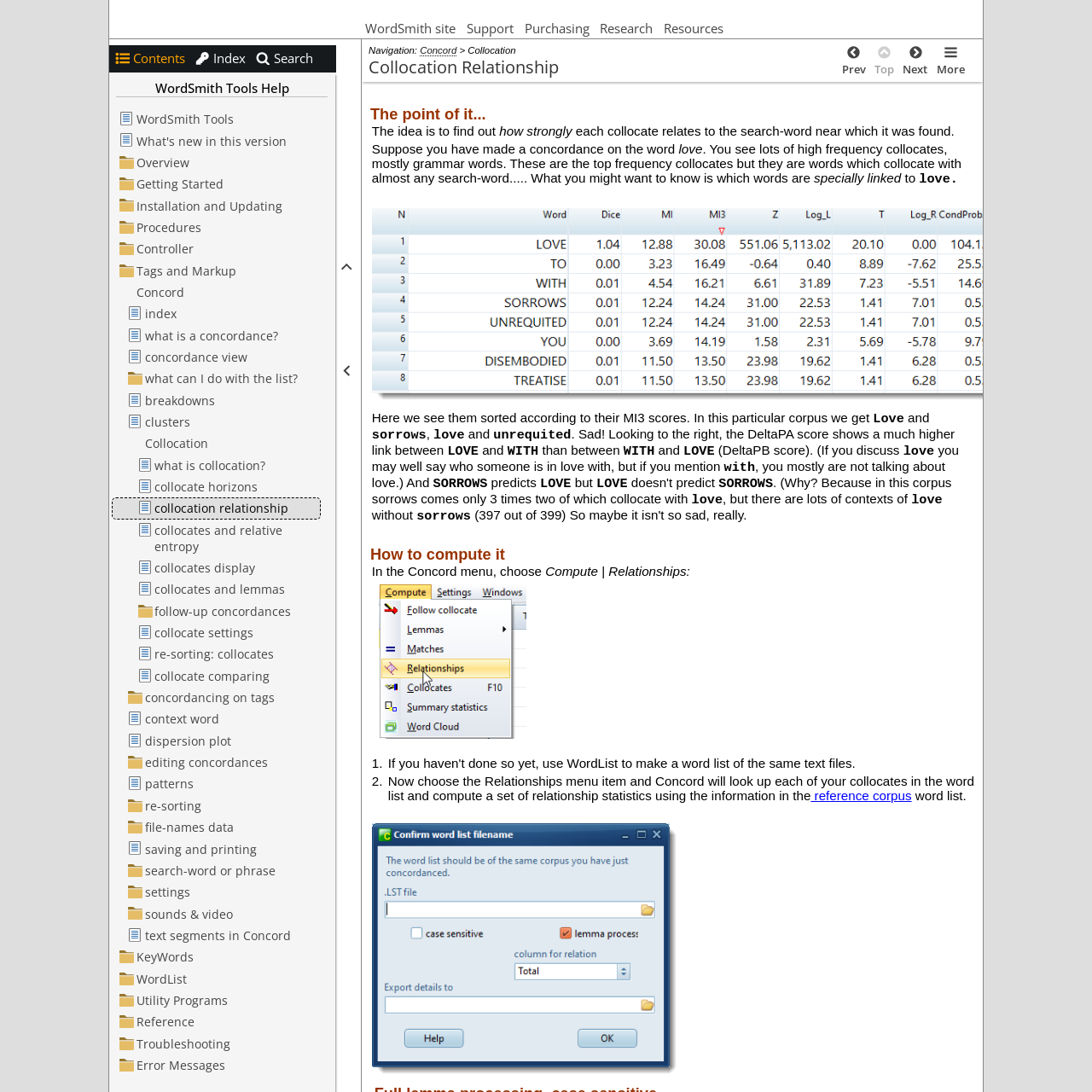Please answer the following query using a single word or phrase: 
What is the name of the score used to measure the link between words?

DeltaPA score